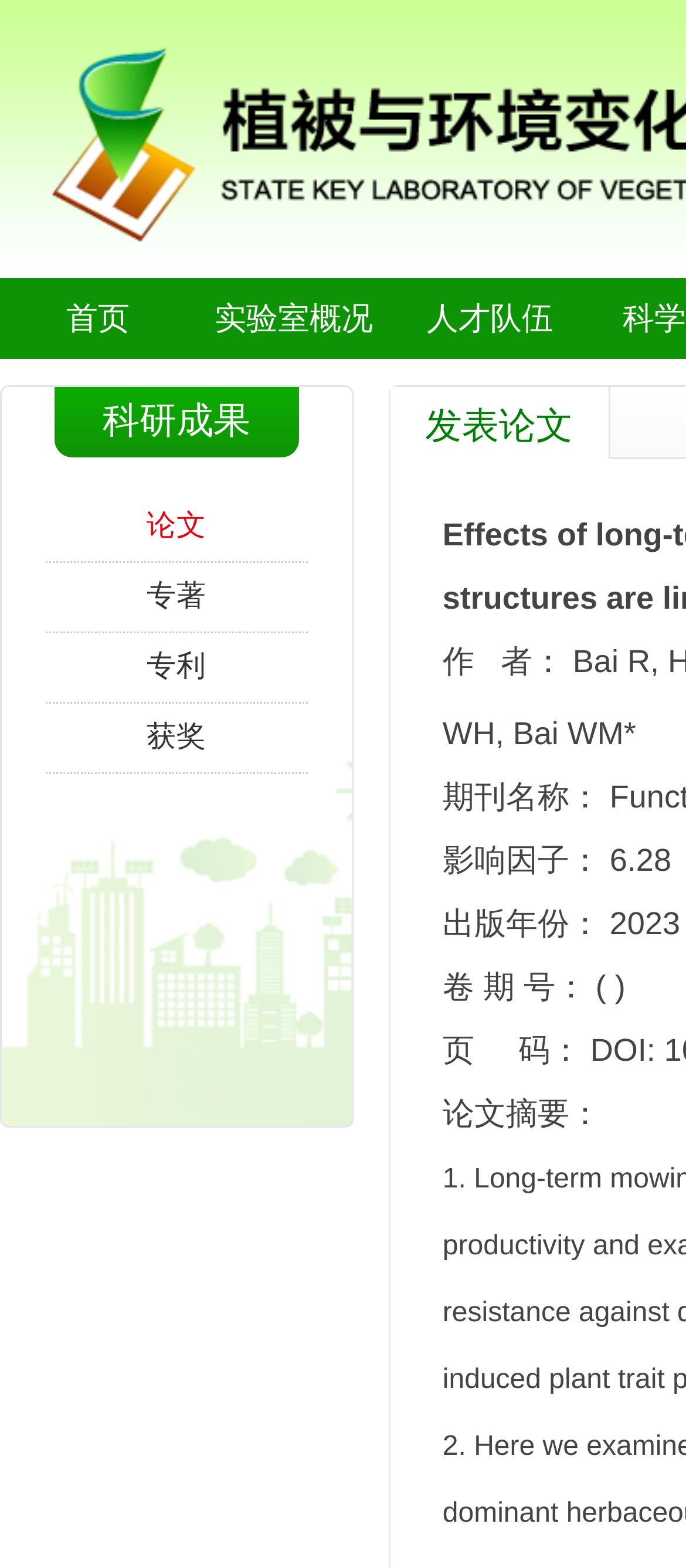Give a one-word or one-phrase response to the question: 
What is the current page?

论文